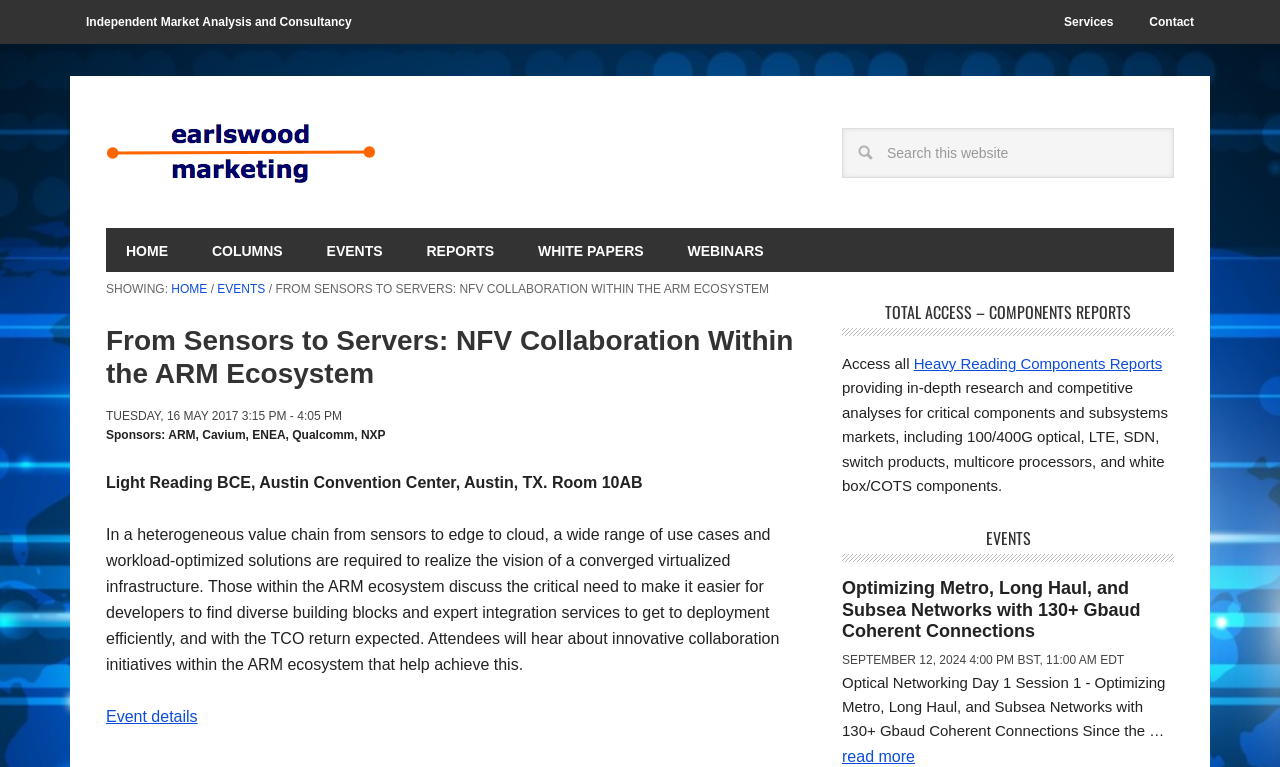What is the topic of the event mentioned on the webpage?
Could you answer the question with a detailed and thorough explanation?

I found the answer by reading the text description of the event, which mentions 'From Sensors to Servers: NFV Collaboration Within the ARM Ecosystem' as the topic.